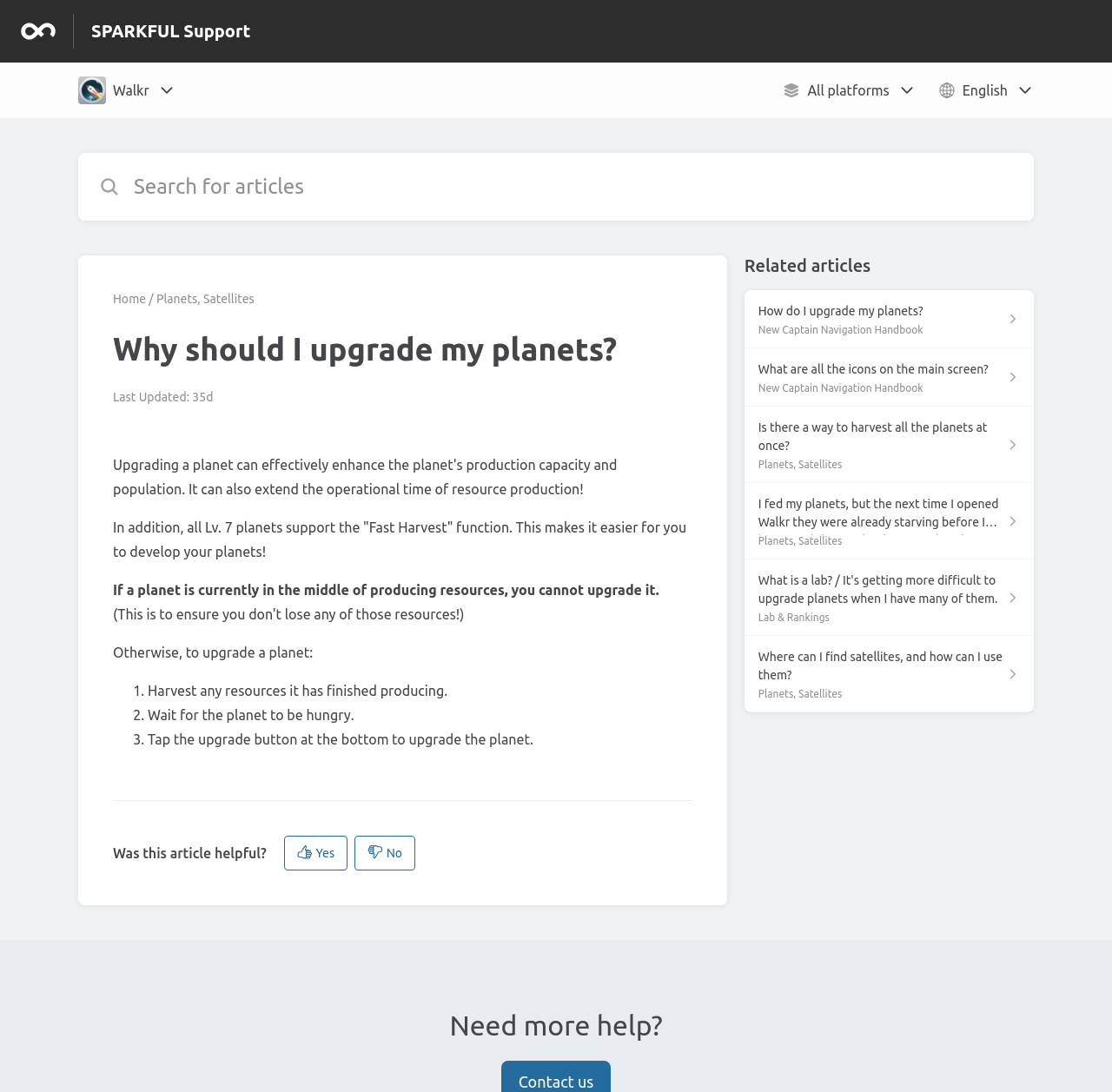Please find the bounding box coordinates of the element's region to be clicked to carry out this instruction: "Read the 'Why should I upgrade my planets?' article".

[0.102, 0.298, 0.622, 0.341]